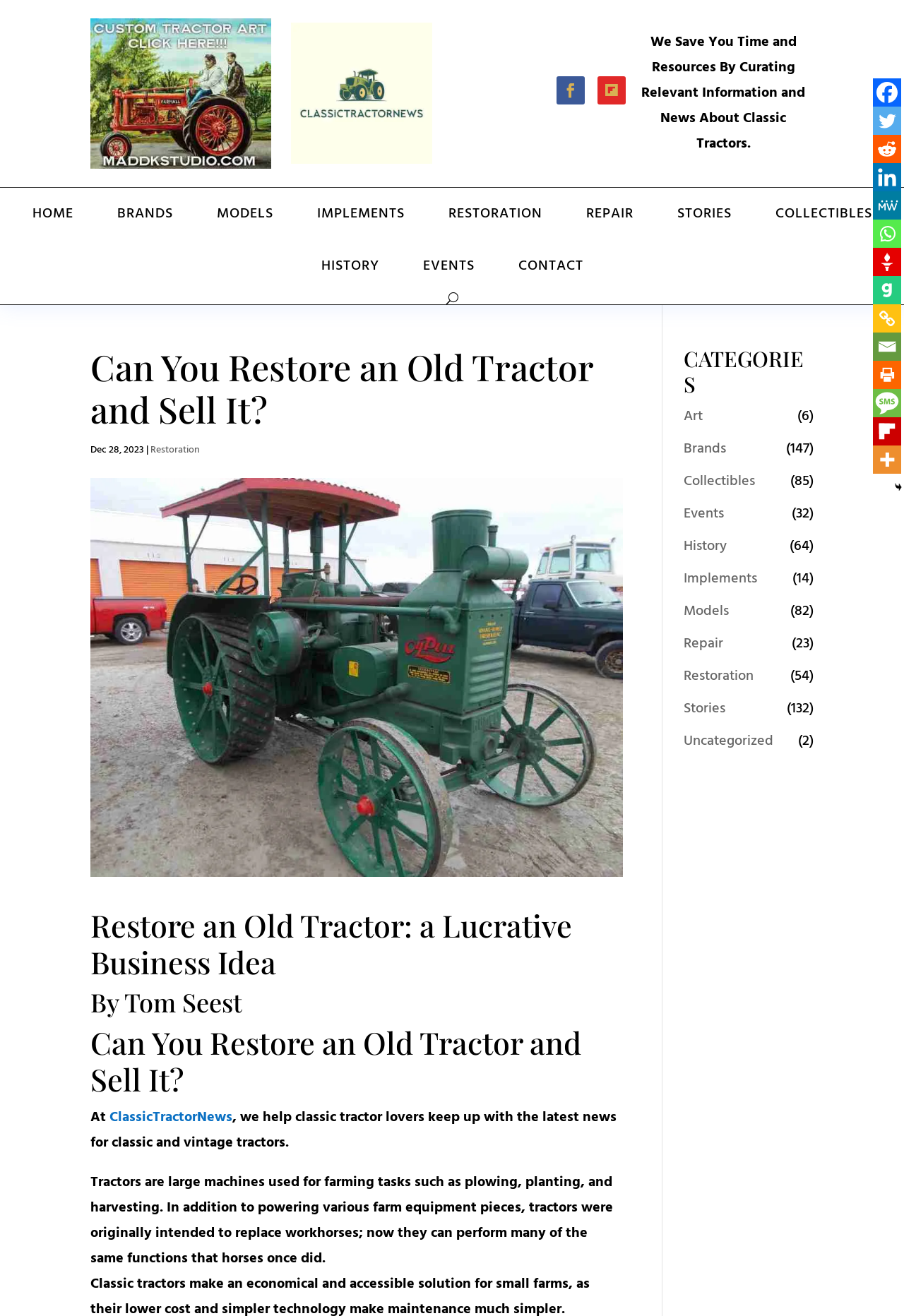Deliver a detailed narrative of the webpage's visual and textual elements.

This webpage is about classic tractors, with a focus on restoration and sales. At the top, there is a logo for Classic Tractor News, accompanied by a search bar and several social media links. Below this, there is a navigation menu with links to various categories, including Home, Brands, Models, Implements, Restoration, Repair, Stories, Collectibles, and History.

The main content of the page is an article titled "Can You Restore an Old Tractor and Sell It?" with a subtitle "Restore an Old Tractor: a Lucrative Business Idea" by Tom Seest. The article is divided into sections, with headings and paragraphs of text. There are also links to related topics, such as Restoration, and a mention of the website Classic Tractor News, which provides news and information about classic and vintage tractors.

On the right-hand side of the page, there is a section titled "CATEGORIES" with links to various categories, including Art, Brands, Collectibles, Events, History, Implements, Models, Repair, Restoration, Stories, and Uncategorized. Each category has a number in parentheses, indicating the number of articles or posts within that category.

At the bottom of the page, there are more social media links, as well as links to share the article via email, print, or SMS. There is also a button to hide or show certain elements on the page. Overall, the webpage is well-organized and easy to navigate, with a clear focus on providing information and resources for classic tractor enthusiasts.